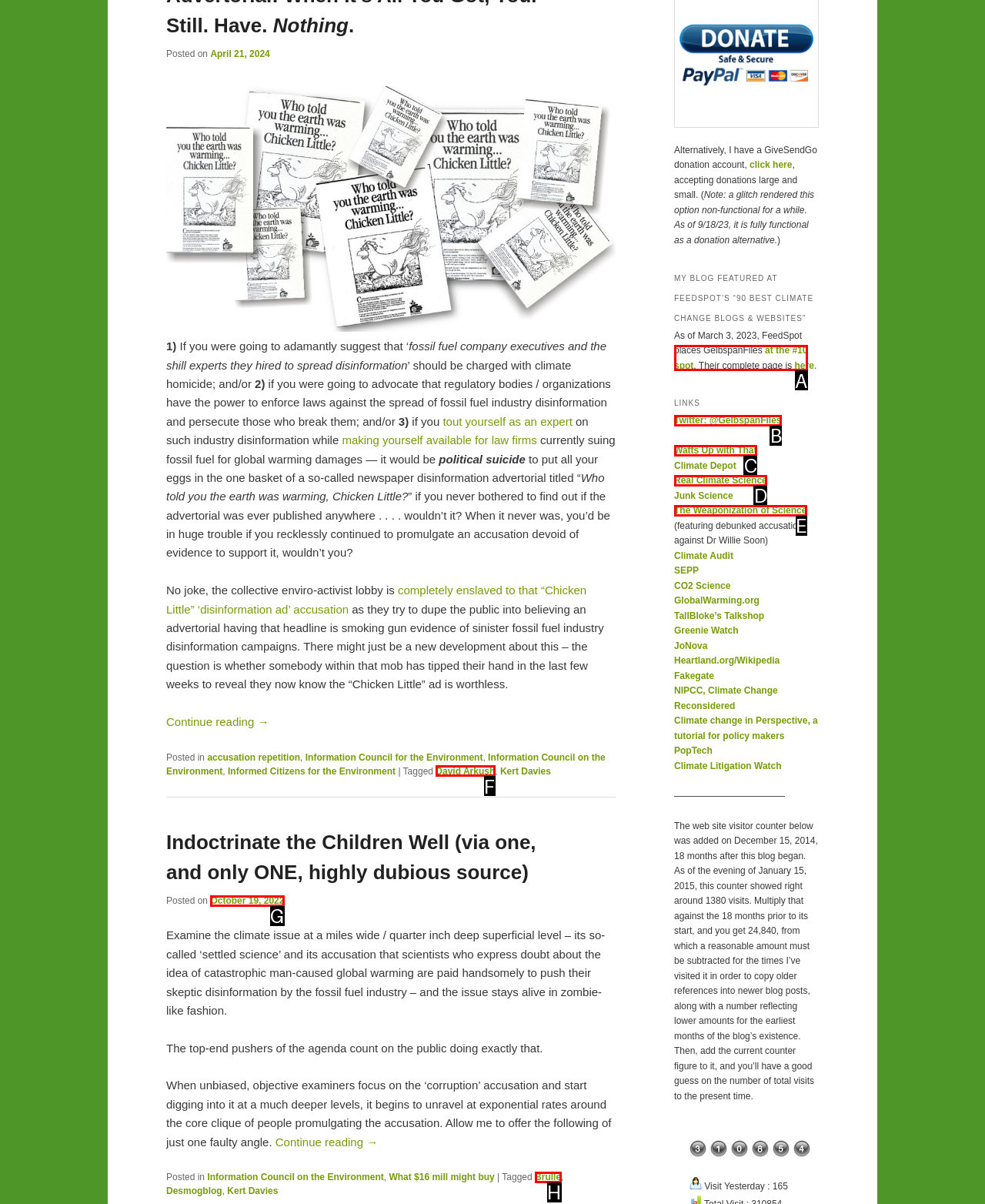Determine which option matches the element description: About & Contact
Answer using the letter of the correct option.

None